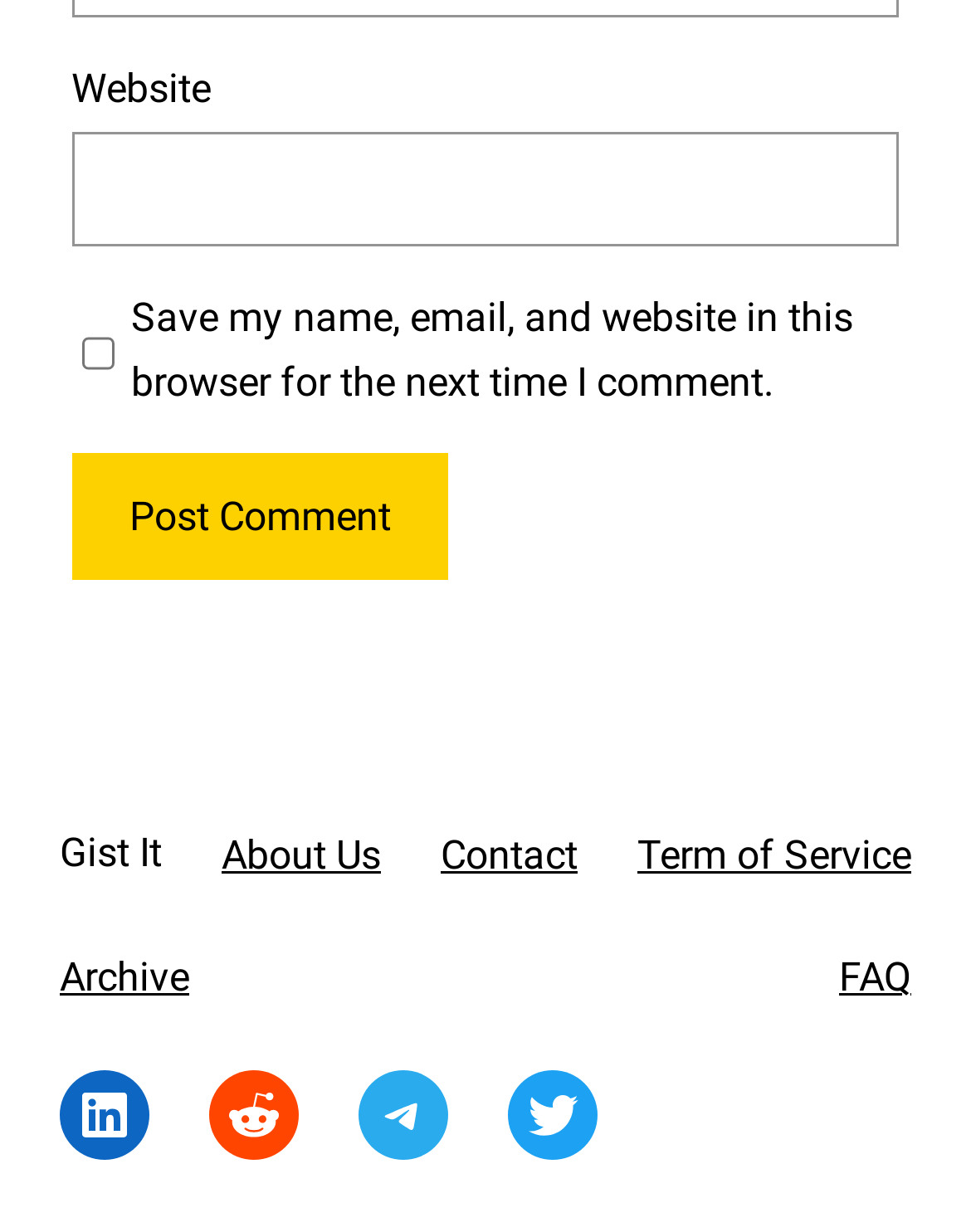Bounding box coordinates are specified in the format (top-left x, top-left y, bottom-right x, bottom-right y). All values are floating point numbers bounded between 0 and 1. Please provide the bounding box coordinate of the region this sentence describes: Telegram

[0.369, 0.869, 0.462, 0.941]